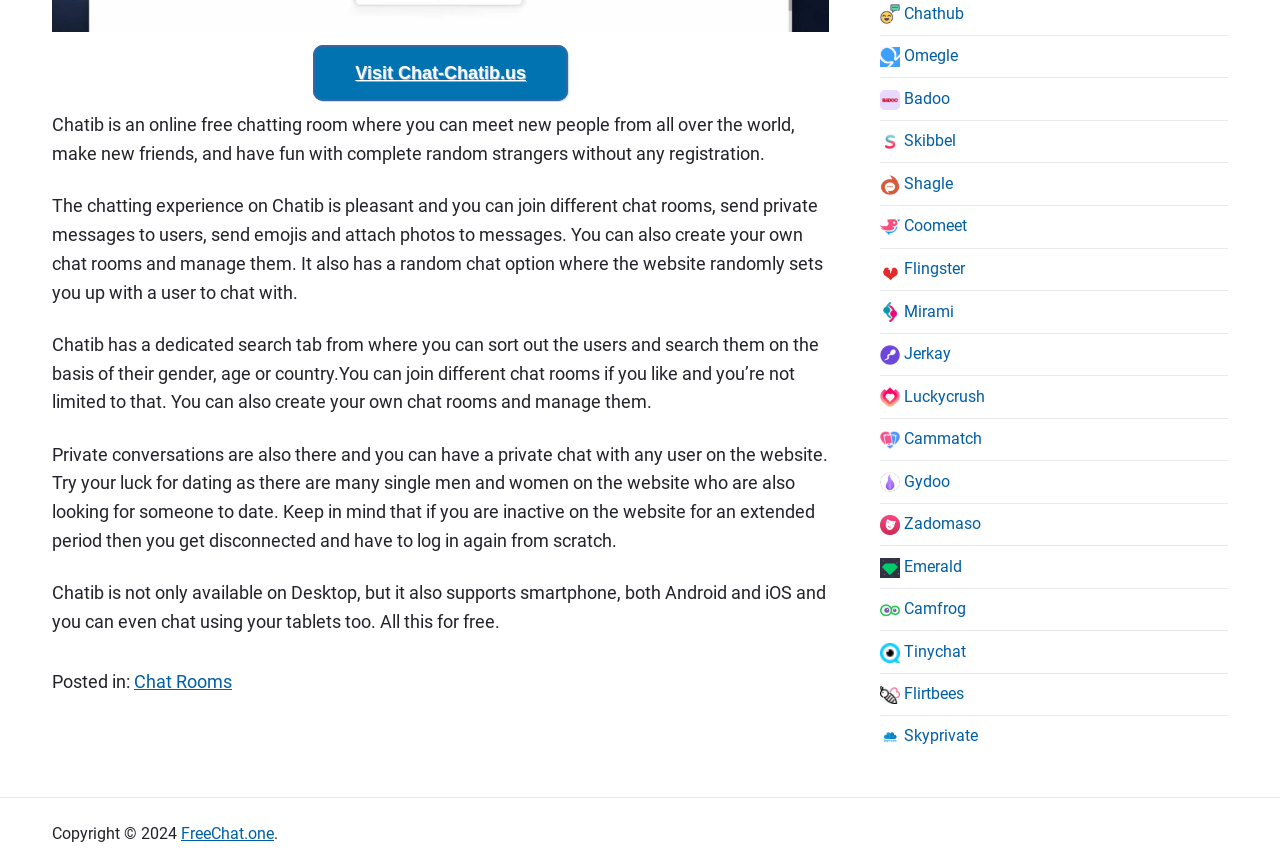Identify the bounding box coordinates for the UI element described as follows: Coomeet. Use the format (top-left x, top-left y, bottom-right x, bottom-right y) and ensure all values are floating point numbers between 0 and 1.

[0.706, 0.25, 0.755, 0.272]